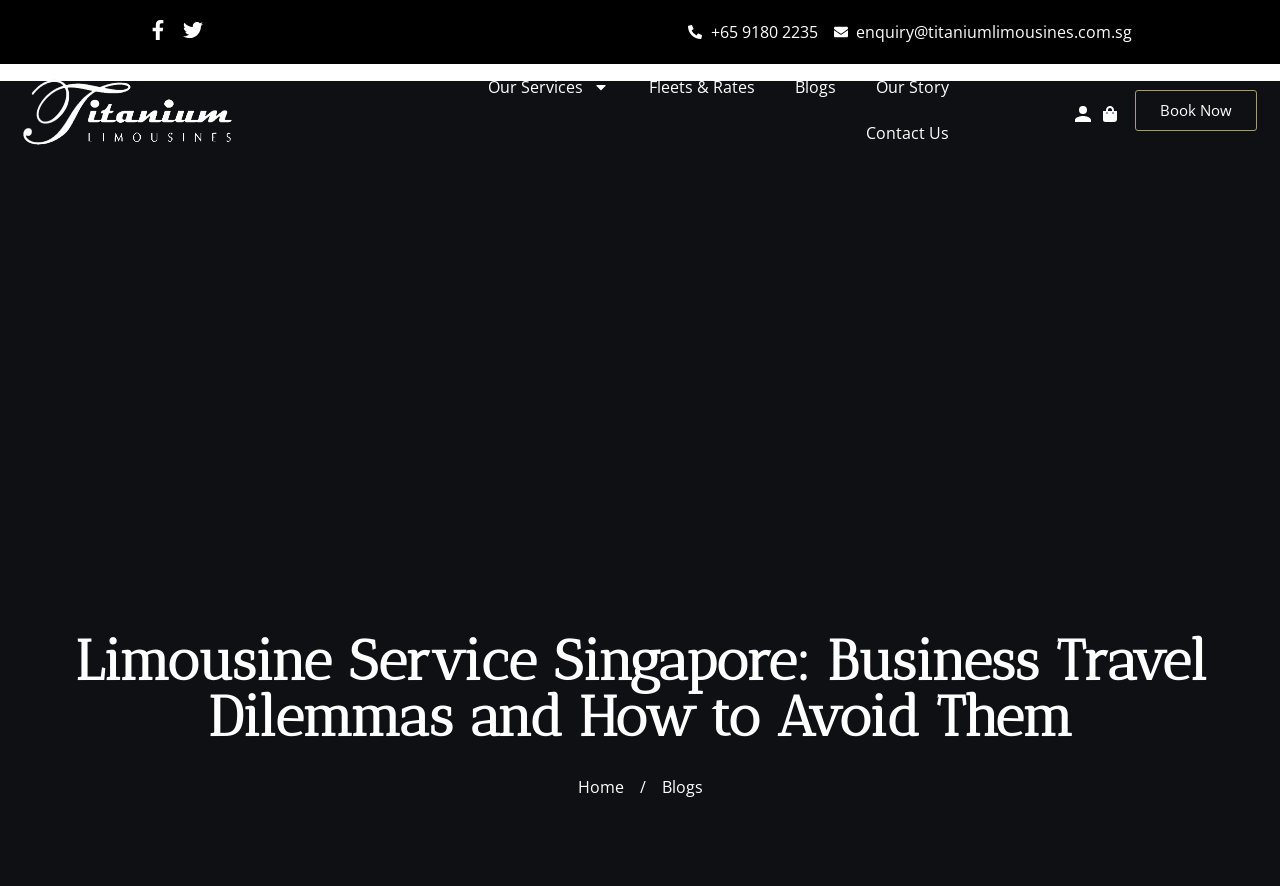What is the email address to contact Titanium Limousines?
Provide a short answer using one word or a brief phrase based on the image.

enquiry@titaniumlimousines.com.sg